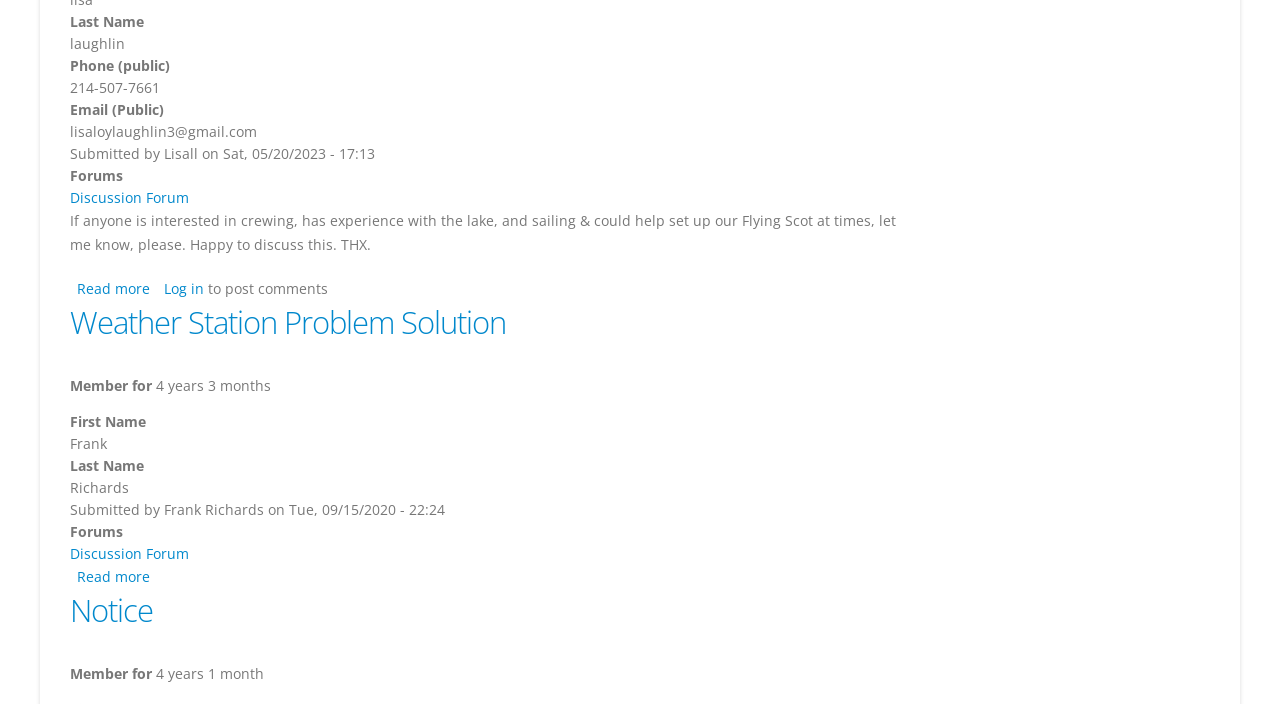Give the bounding box coordinates for the element described by: "Weather Station Problem Solution".

[0.055, 0.428, 0.395, 0.487]